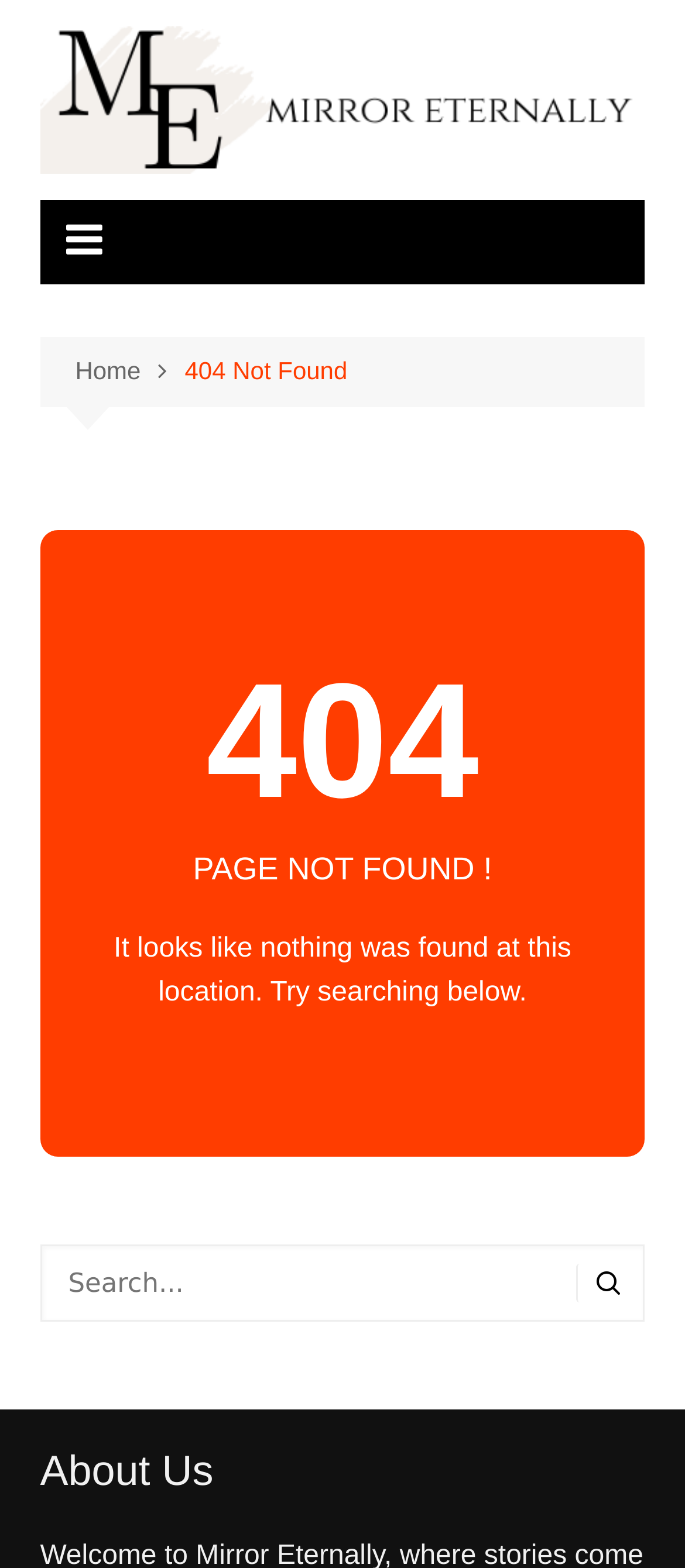Locate the bounding box of the UI element with the following description: "Home".

[0.11, 0.224, 0.27, 0.249]